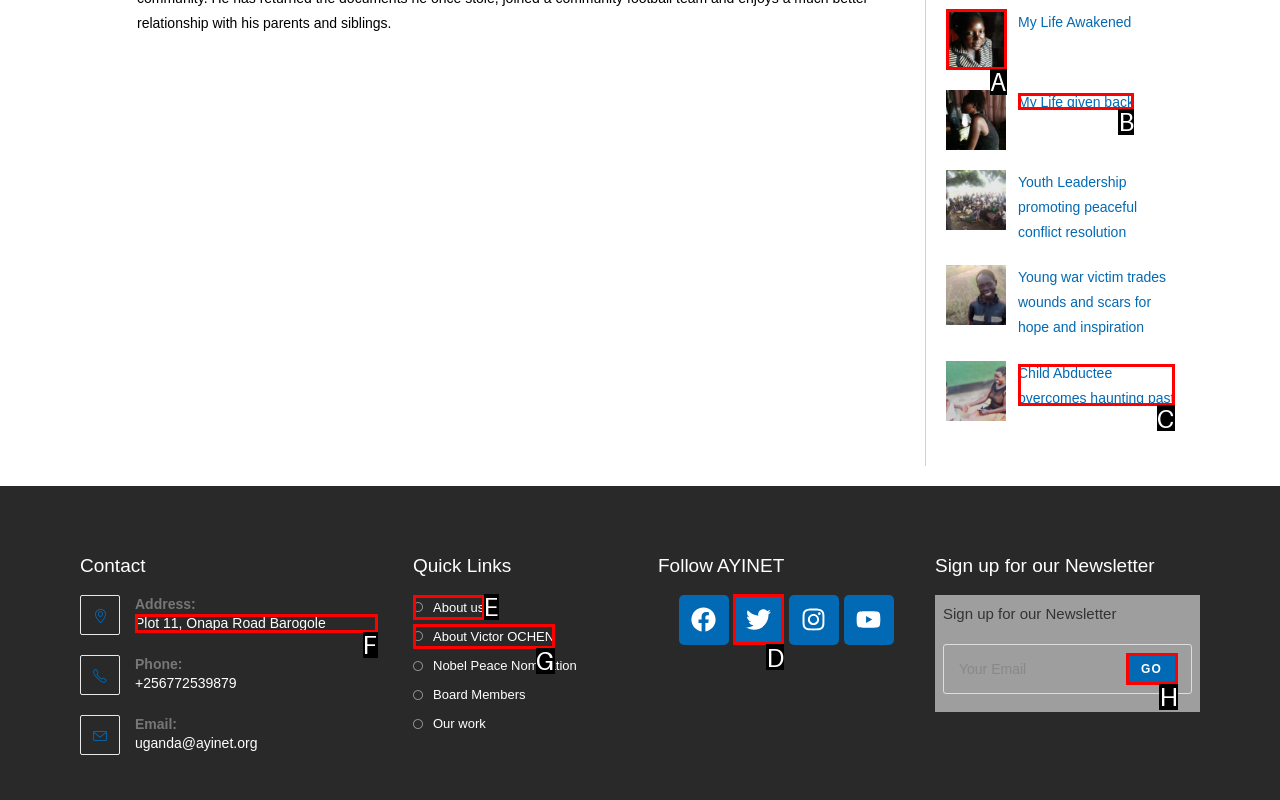Identify the correct UI element to click for the following task: Click 'Submit email address' Choose the option's letter based on the given choices.

H